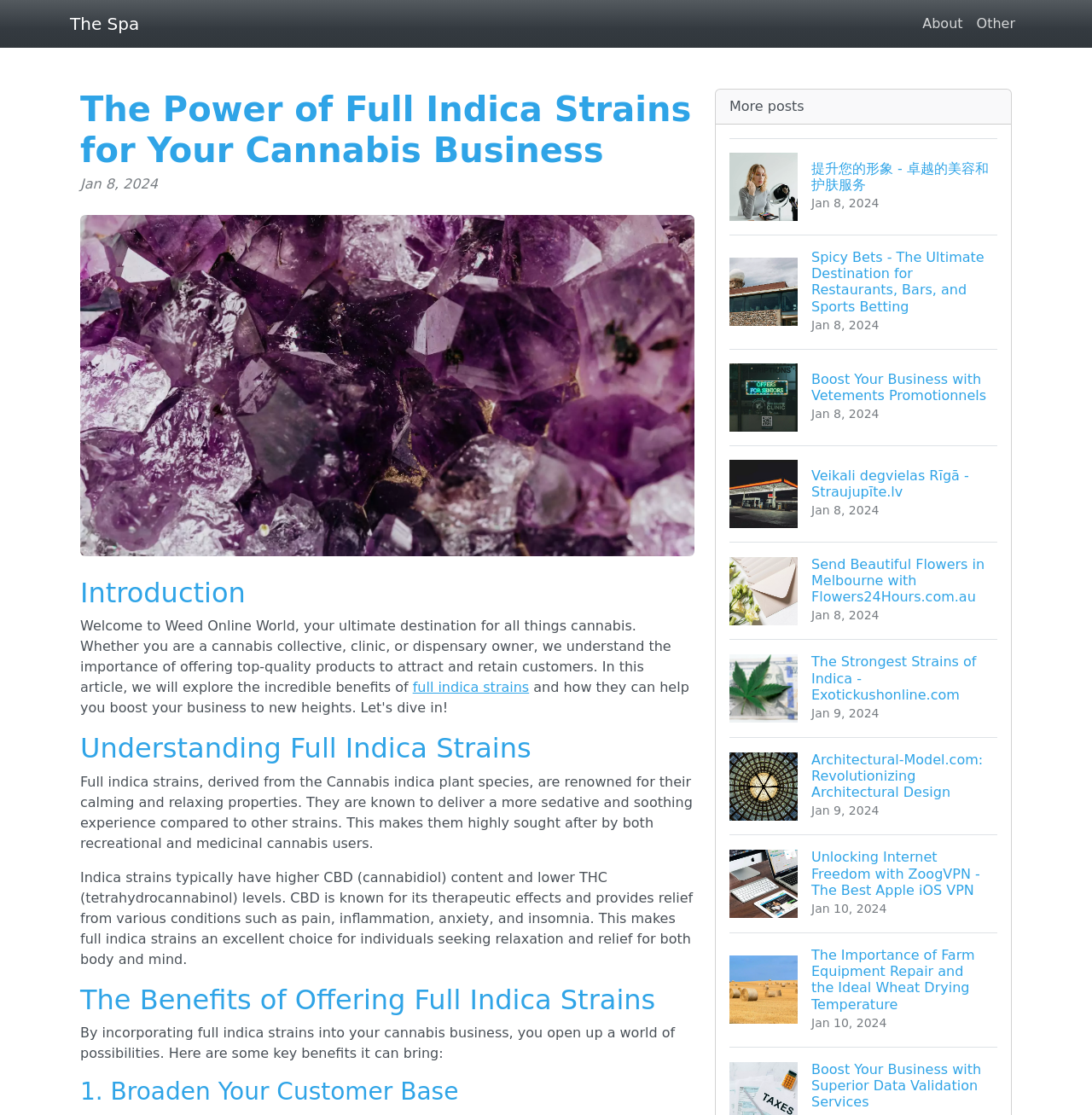What is the date of the article?
Examine the webpage screenshot and provide an in-depth answer to the question.

The date of the article can be found in the static text element 'Jan 8, 2024' which is located near the top of the page. This date is likely the publication date of the article.